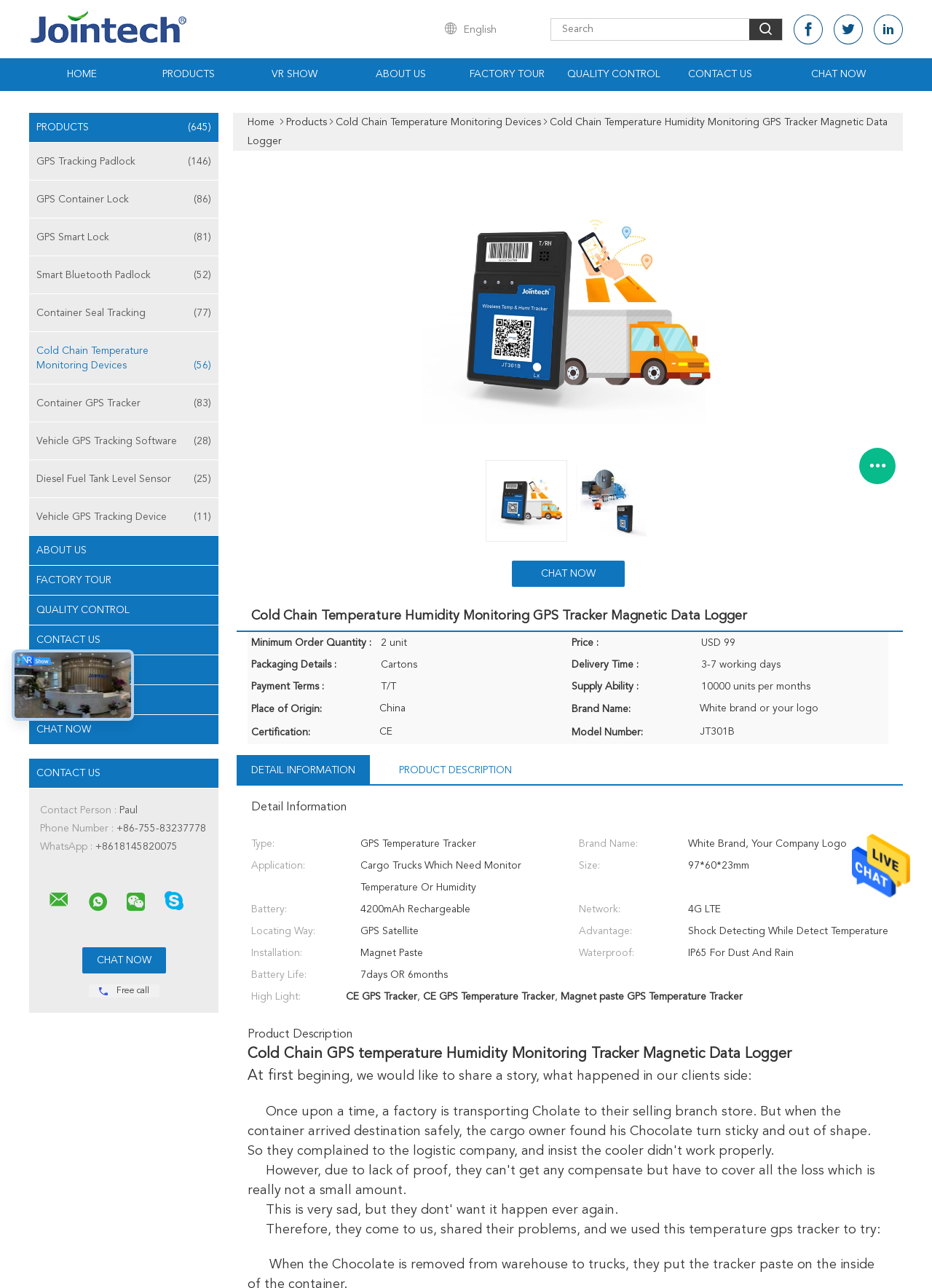Identify the bounding box coordinates of the clickable region to carry out the given instruction: "Search for products".

[0.591, 0.018, 0.804, 0.027]